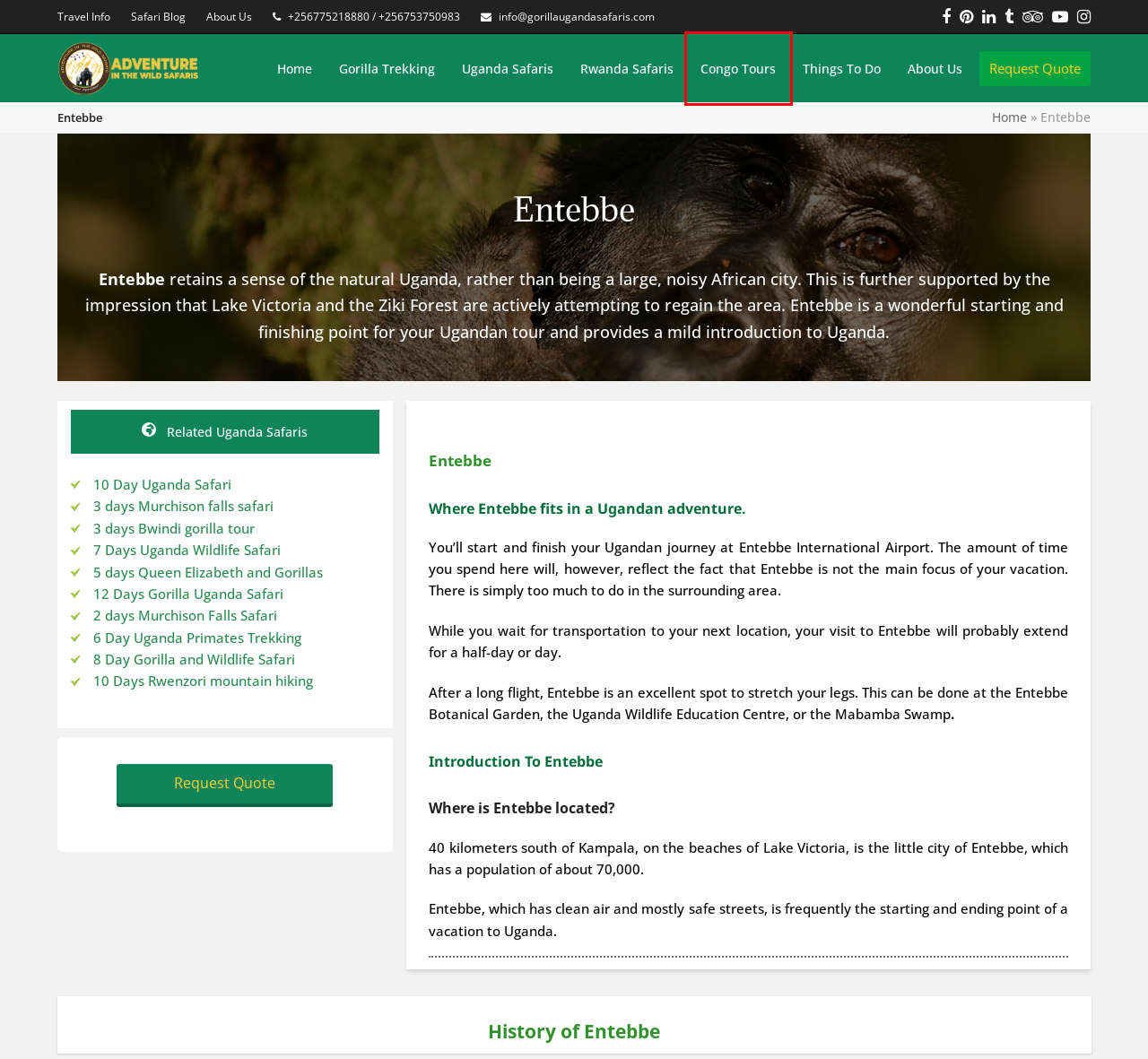Given a webpage screenshot with a red bounding box around a particular element, identify the best description of the new webpage that will appear after clicking on the element inside the red bounding box. Here are the candidates:
A. Rwanda Safaris | Rwanda Gorilla Trekking | Chimpanzee Trekking
B. 6 Day Uganda Primates Trekking - Gorilla Trekking Uganda
C. 12 Days Gorilla Uganda Safari | Bwindi Explore | Beautiful Park In Uganda
D. Things to Do in Uganda - Top Things to do on a Uganda Safari 2022/2023
E. Contact Us - Safari Booking With Adventure In The Wild Safaris
F. Congo Tours, Congo Safaris, Visit Congo, Nyiragongo Volcano Hiking Tour
G. Gorilla Tracking in Uganda, Rwanda and Congo - Gorilla trekking tours
H. 3 Day Gorilla Tour in Uganda - Bwindi gorilla tracking Safari

F